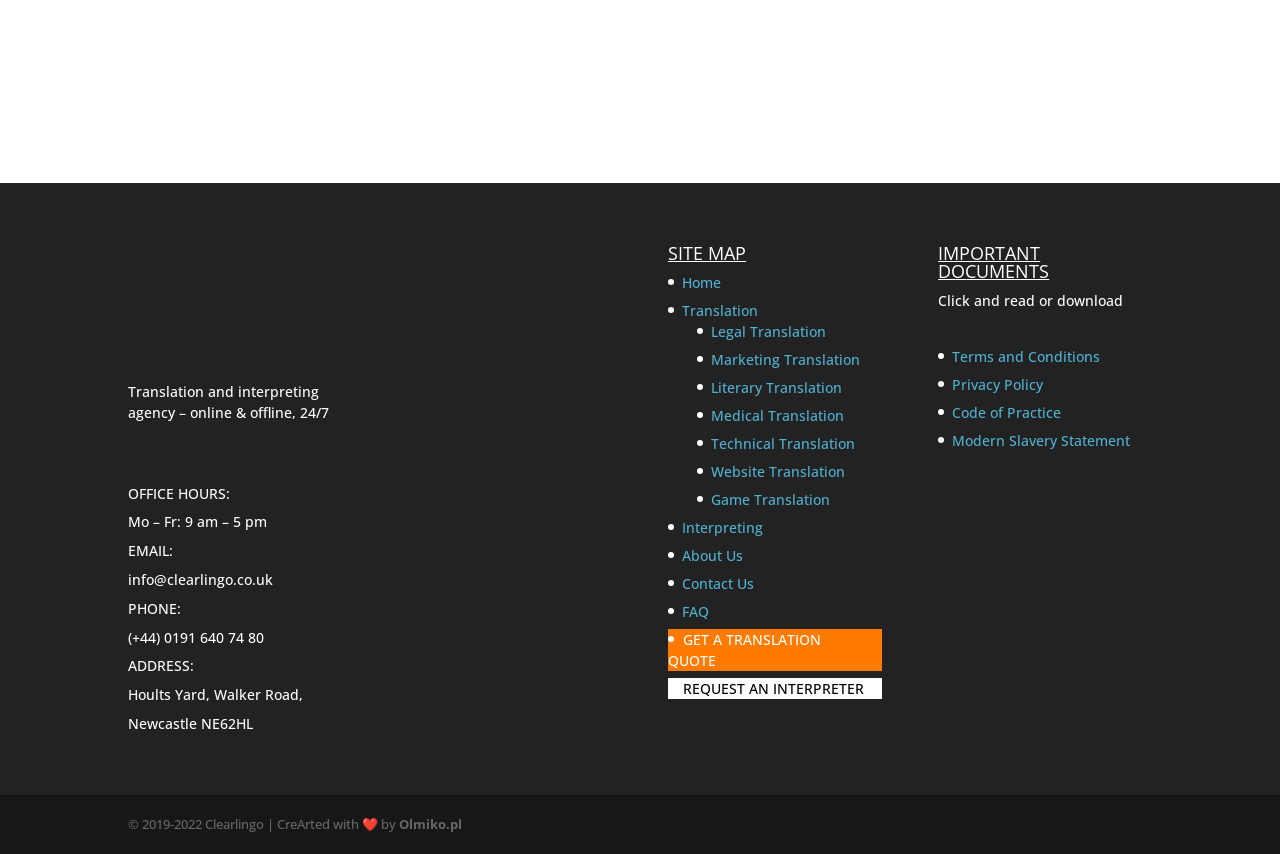Locate the bounding box coordinates of the clickable element to fulfill the following instruction: "Get a translation quote". Provide the coordinates as four float numbers between 0 and 1 in the format [left, top, right, bottom].

[0.522, 0.665, 0.642, 0.747]